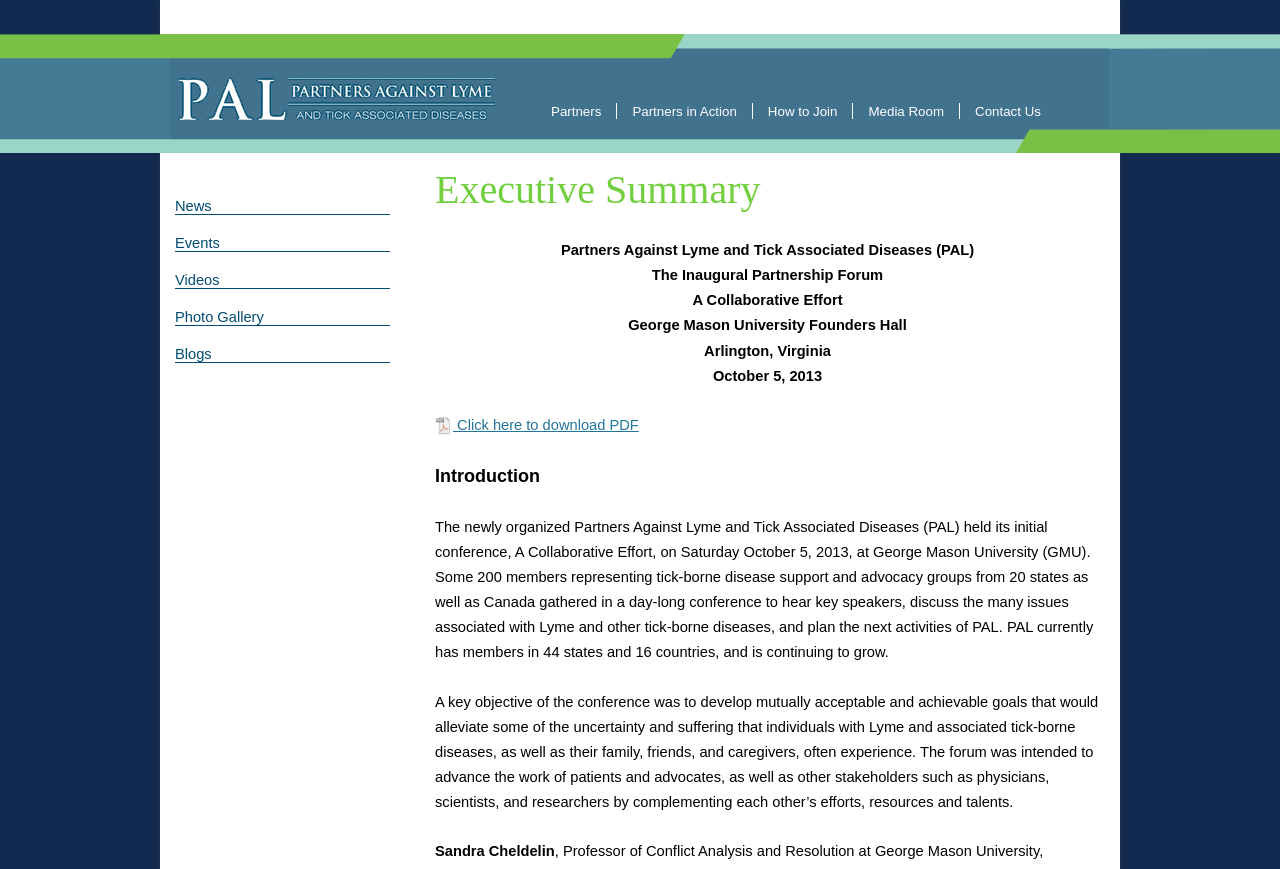What is the name of the organization?
Look at the image and respond with a one-word or short-phrase answer.

PAL